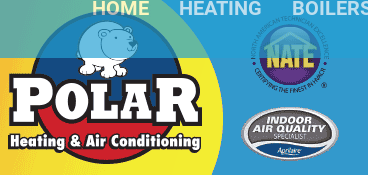What is the company's specialty besides heating and cooling systems?
Kindly give a detailed and elaborate answer to the question.

The caption highlights the company's commitment to improving indoor air quality, as indicated by the label 'INDOOR AIR QUALITY SPECIALIST', which signifies that they provide a comprehensive approach to heating and air conditioning solutions.